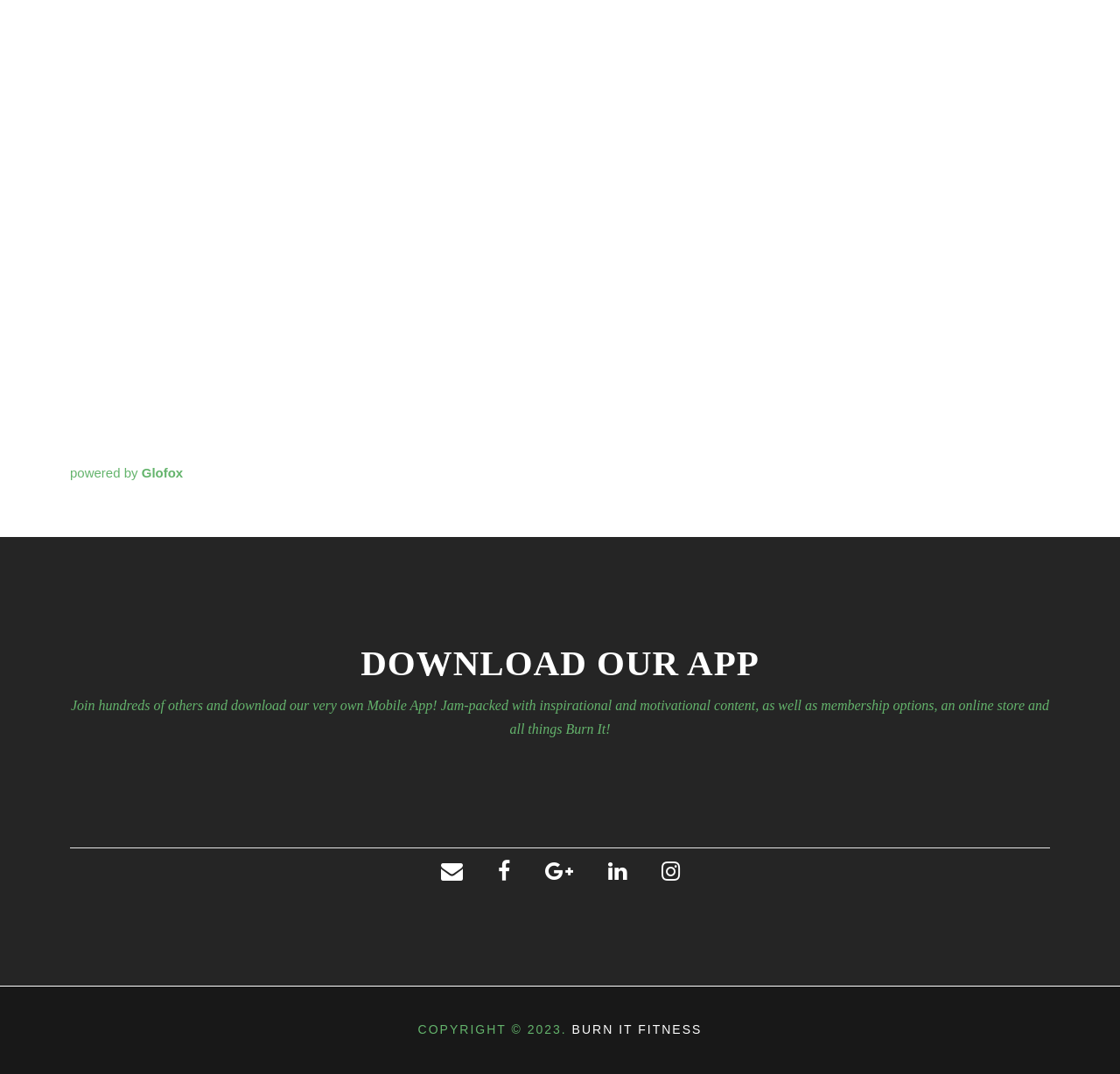Determine the bounding box coordinates of the clickable element to complete this instruction: "click the first social media link". Provide the coordinates in the format of four float numbers between 0 and 1, [left, top, right, bottom].

[0.062, 0.725, 0.189, 0.739]